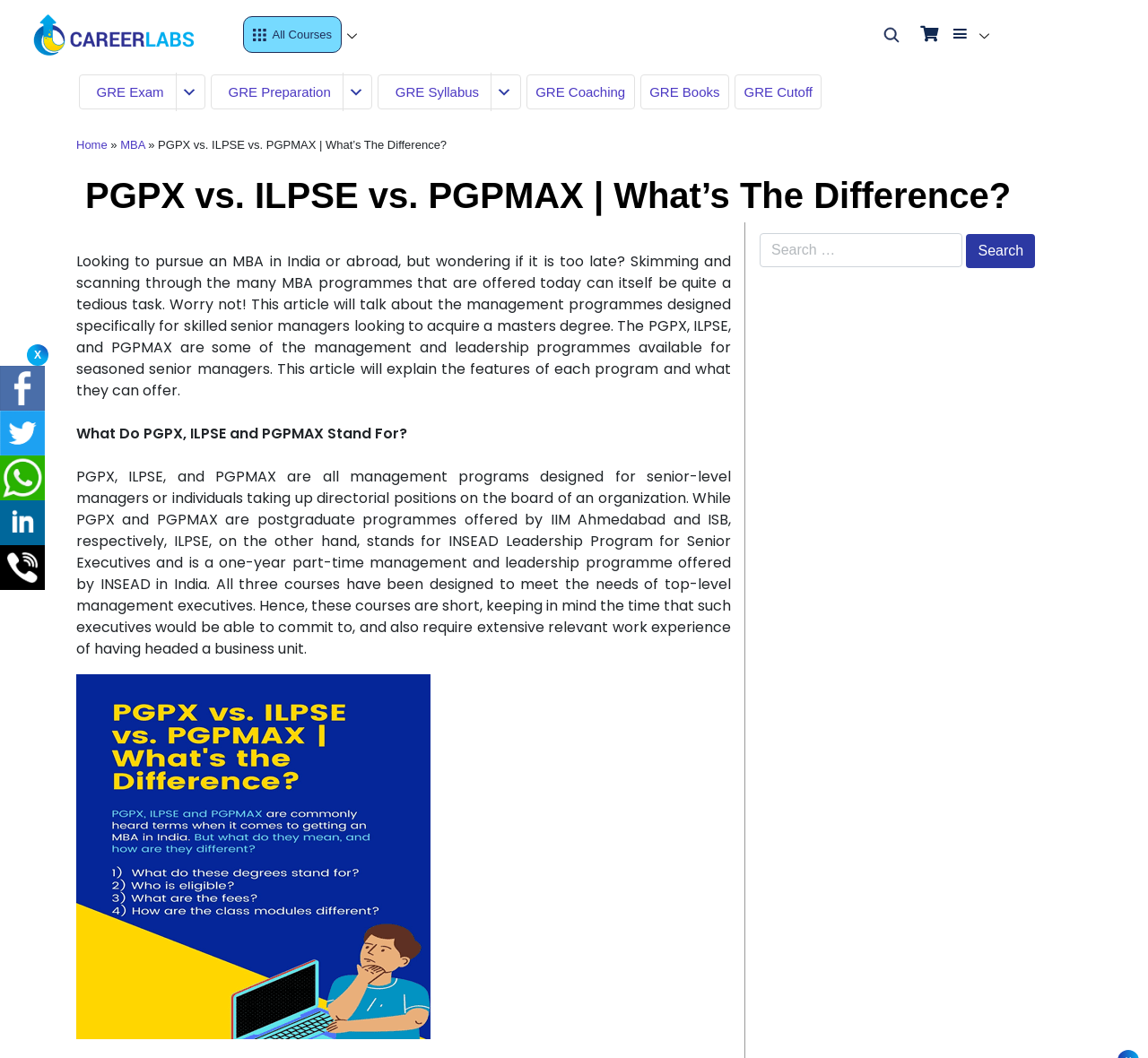What is the main topic of this webpage?
Please provide a comprehensive and detailed answer to the question.

The main topic of this webpage is MBA programmes, specifically PGPX, ILPSE, and PGPMAX, which are management and leadership programmes designed for senior-level managers or individuals taking up directorial positions.